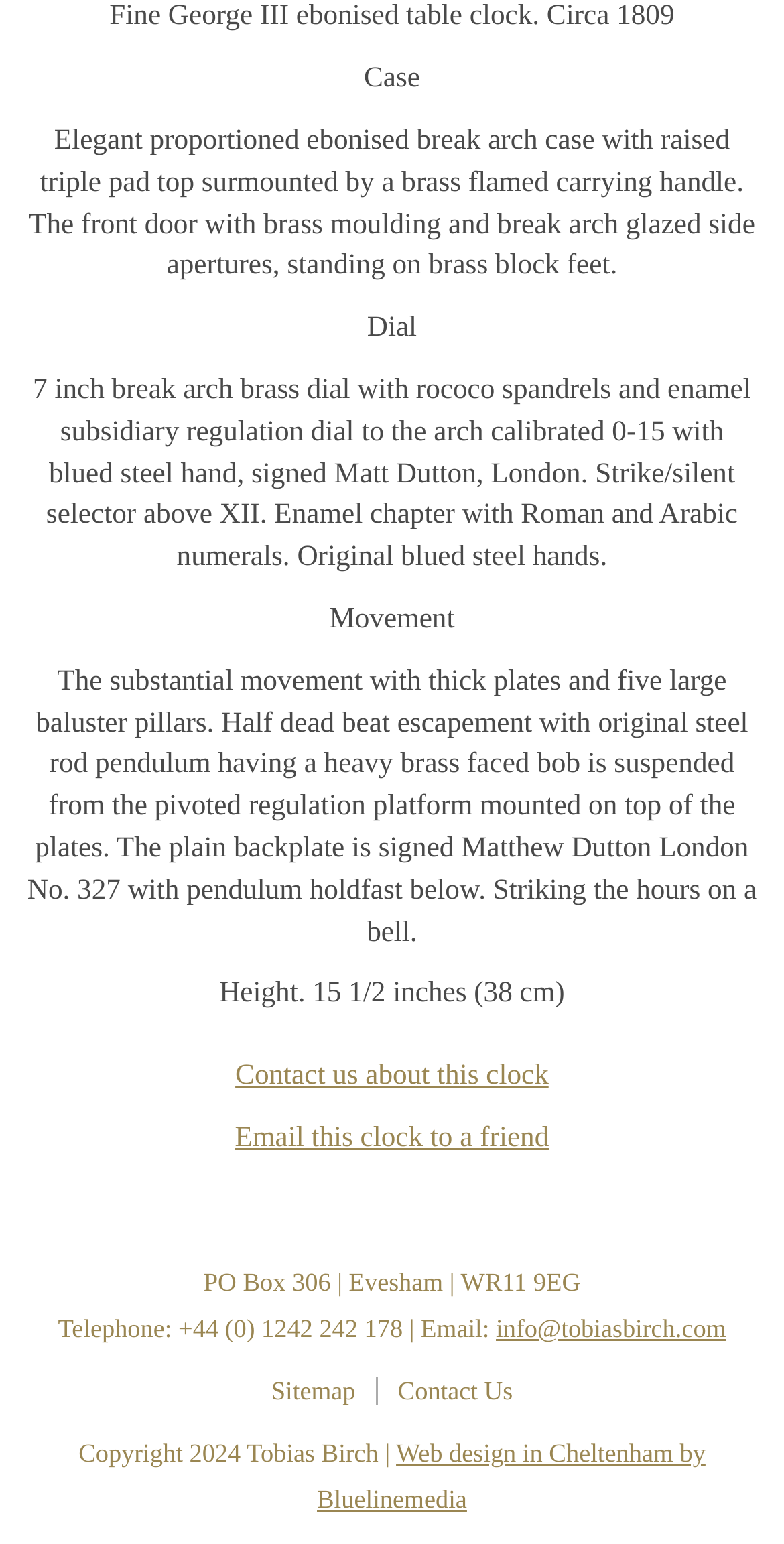What is the email address to contact about the clock?
Analyze the screenshot and provide a detailed answer to the question.

The email address to contact about the clock can be found in the contact information section, which states 'Email: info@tobiasbirch.com'.